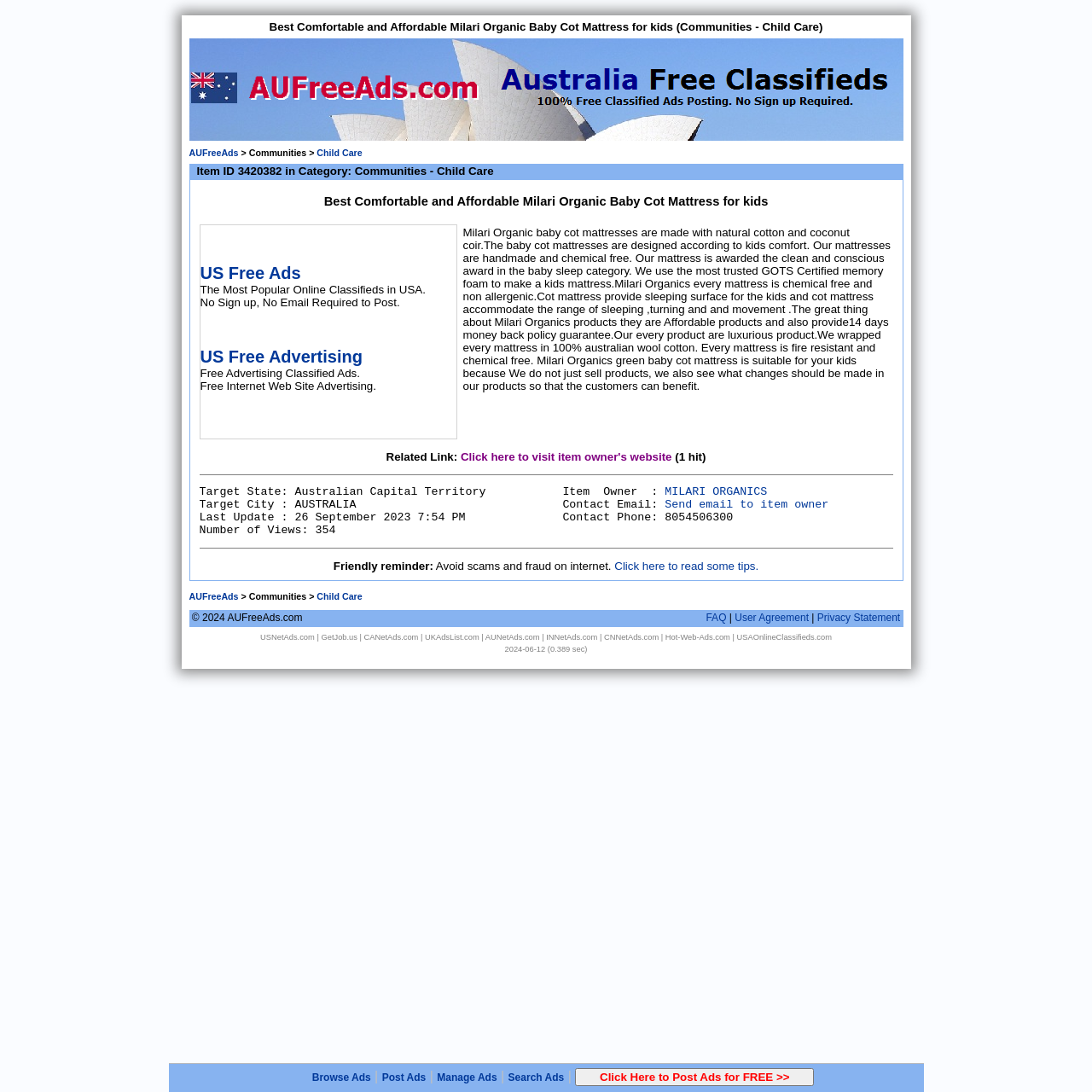Determine the bounding box coordinates for the area that needs to be clicked to fulfill this task: "Contact the item owner via email". The coordinates must be given as four float numbers between 0 and 1, i.e., [left, top, right, bottom].

[0.609, 0.456, 0.759, 0.468]